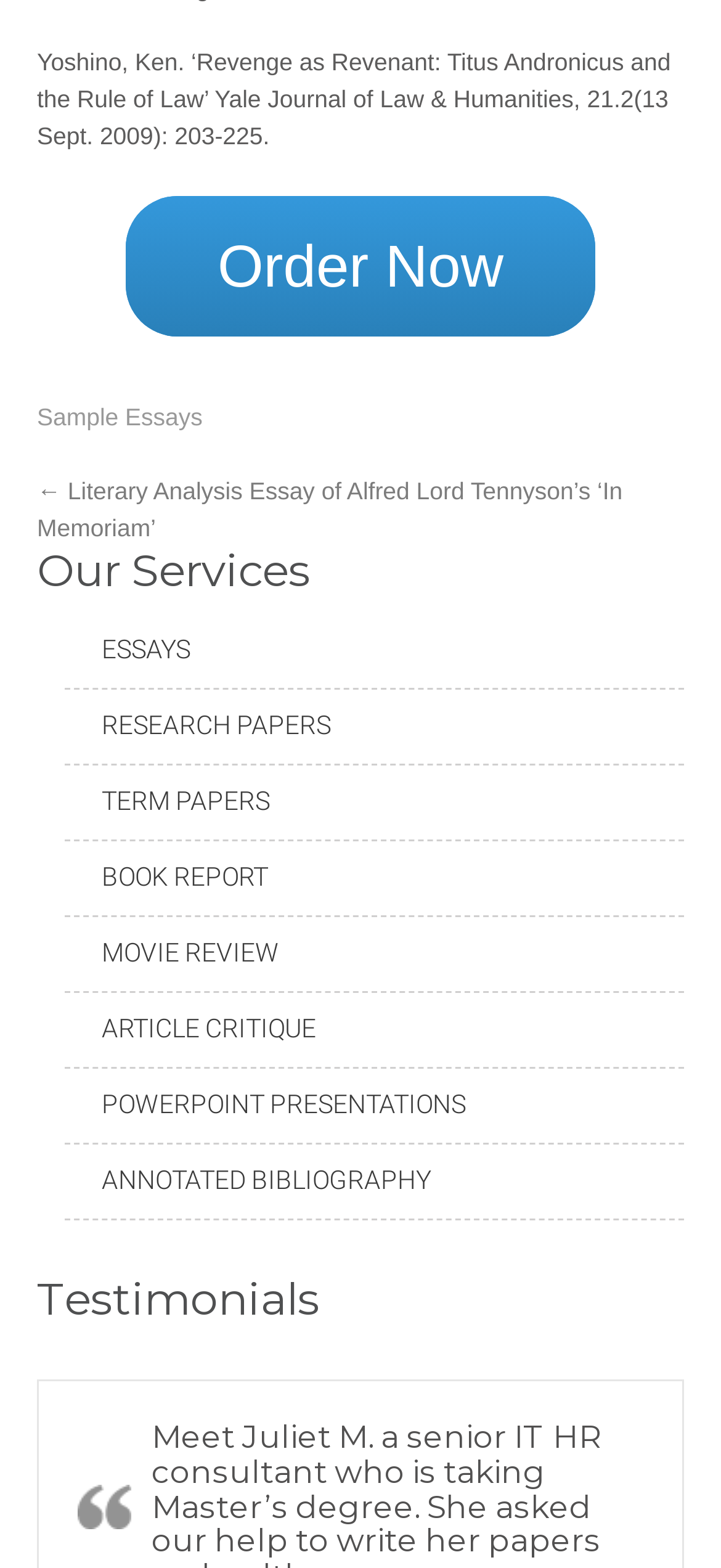Please locate the bounding box coordinates of the element that should be clicked to achieve the given instruction: "Read testimonials".

[0.051, 0.814, 0.949, 0.862]